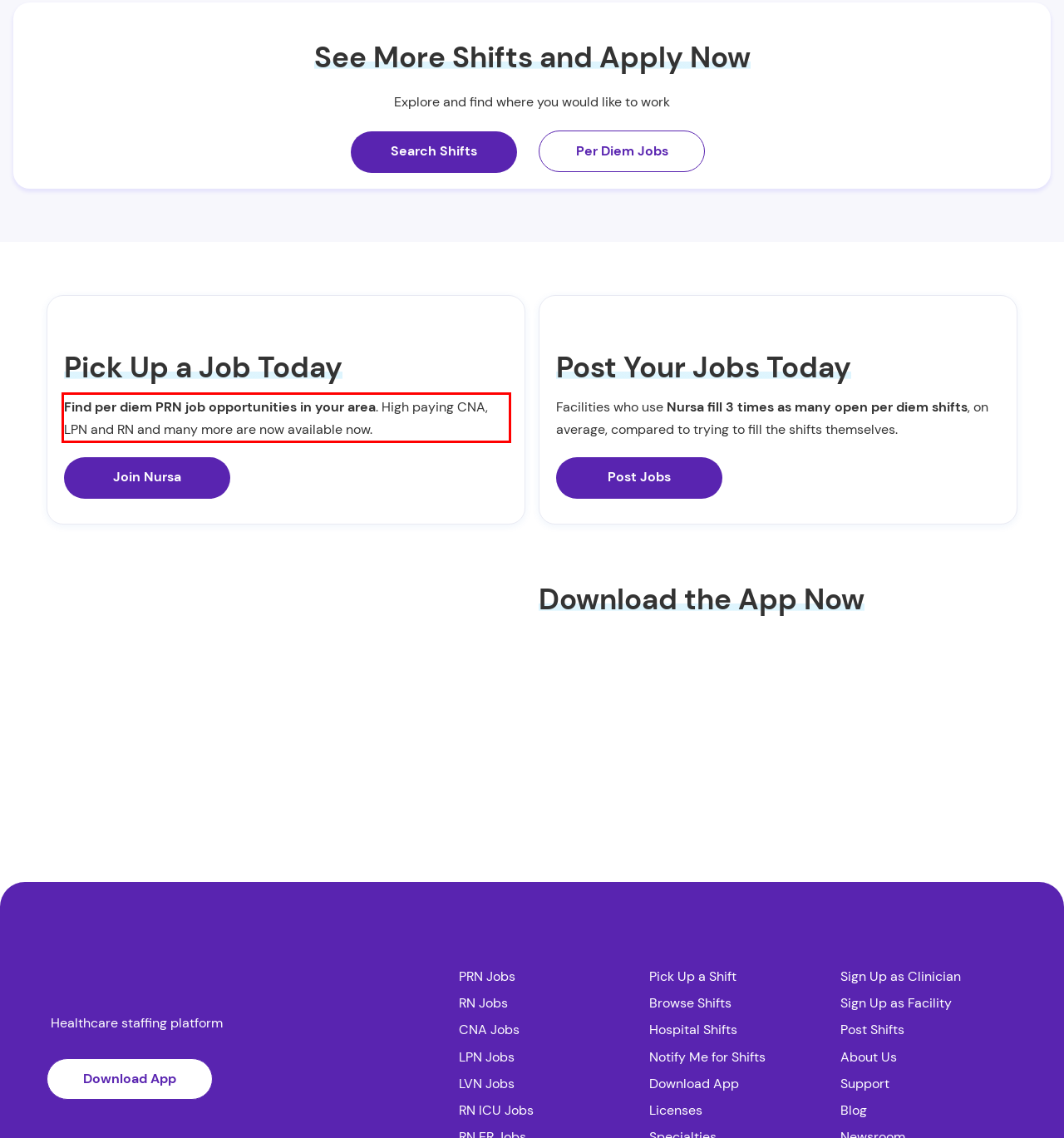Given a screenshot of a webpage with a red bounding box, extract the text content from the UI element inside the red bounding box.

Find per diem PRN job opportunities in your area. High paying CNA, LPN and RN and many more are now available now.